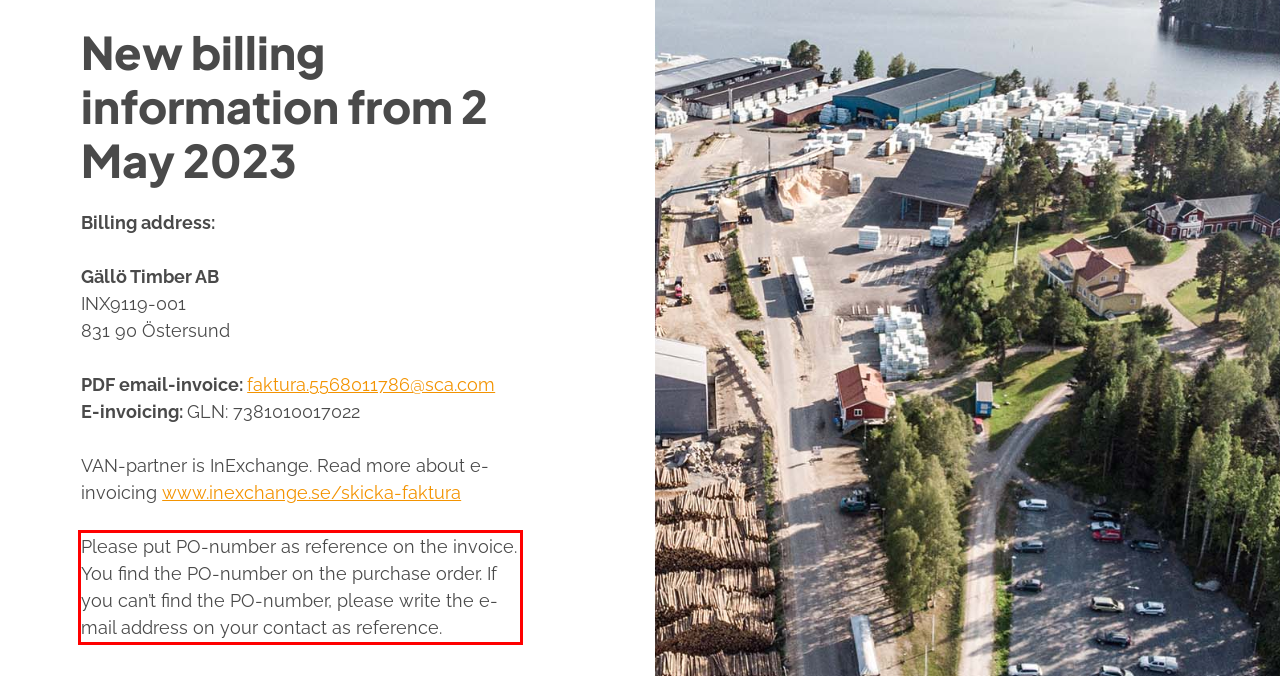Identify the text within the red bounding box on the webpage screenshot and generate the extracted text content.

Please put PO-number as reference on the invoice. You find the PO-number on the purchase order. If you can’t find the PO-number, please write the e-mail address on your contact as reference.